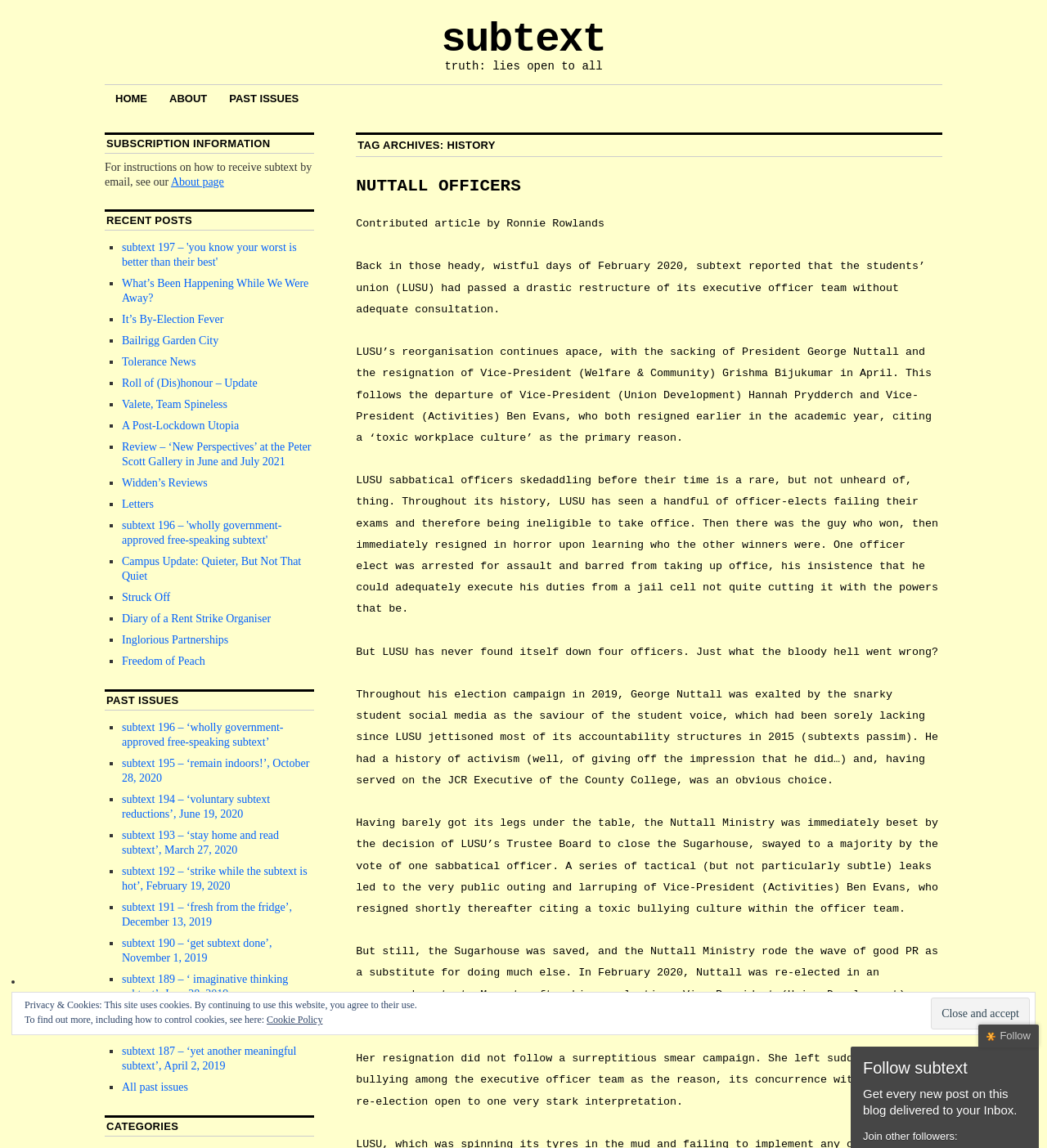Identify and provide the text of the main header on the webpage.

TAG ARCHIVES: HISTORY